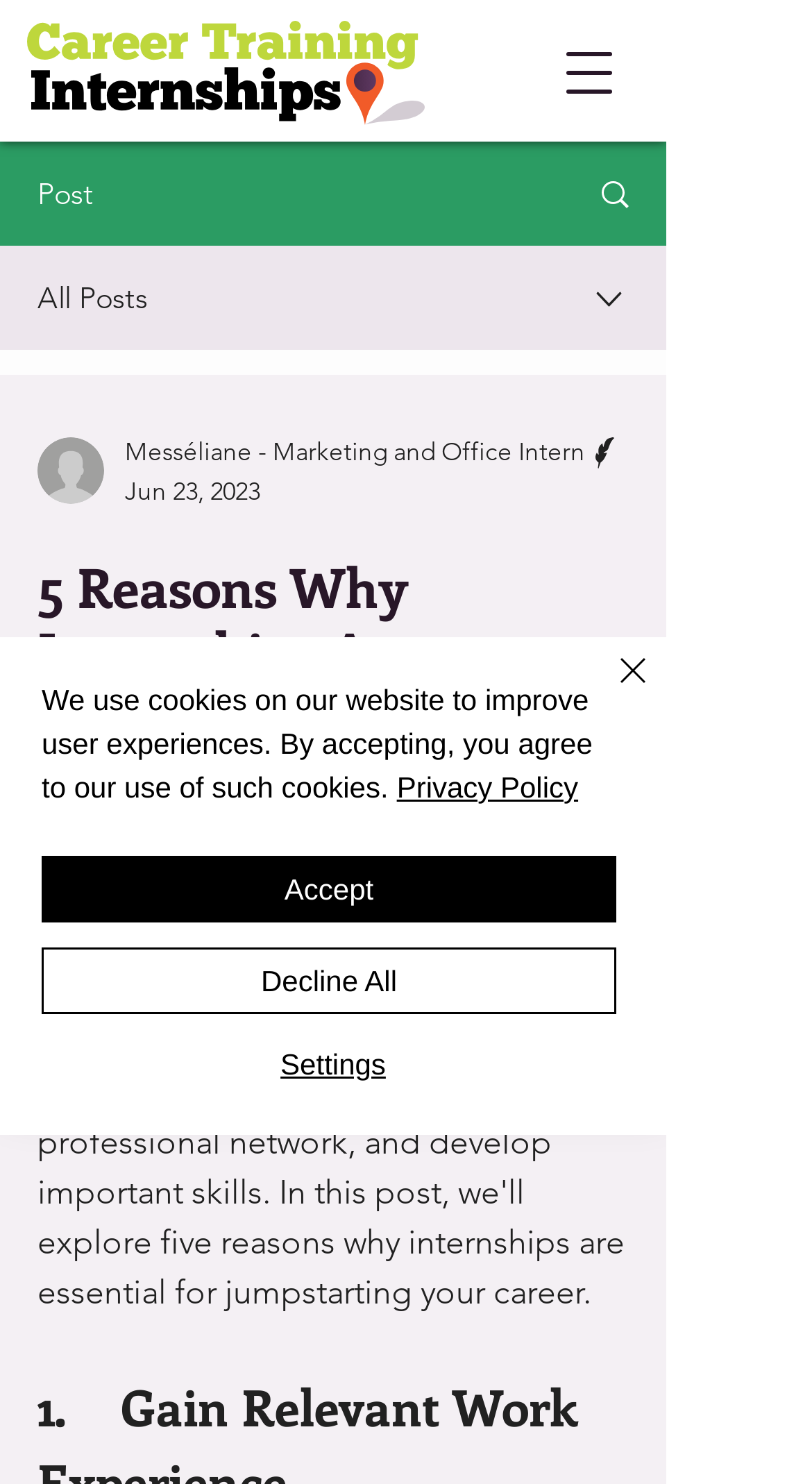What is the date of the latest article?
Examine the image and give a concise answer in one word or a short phrase.

Jun 23, 2023